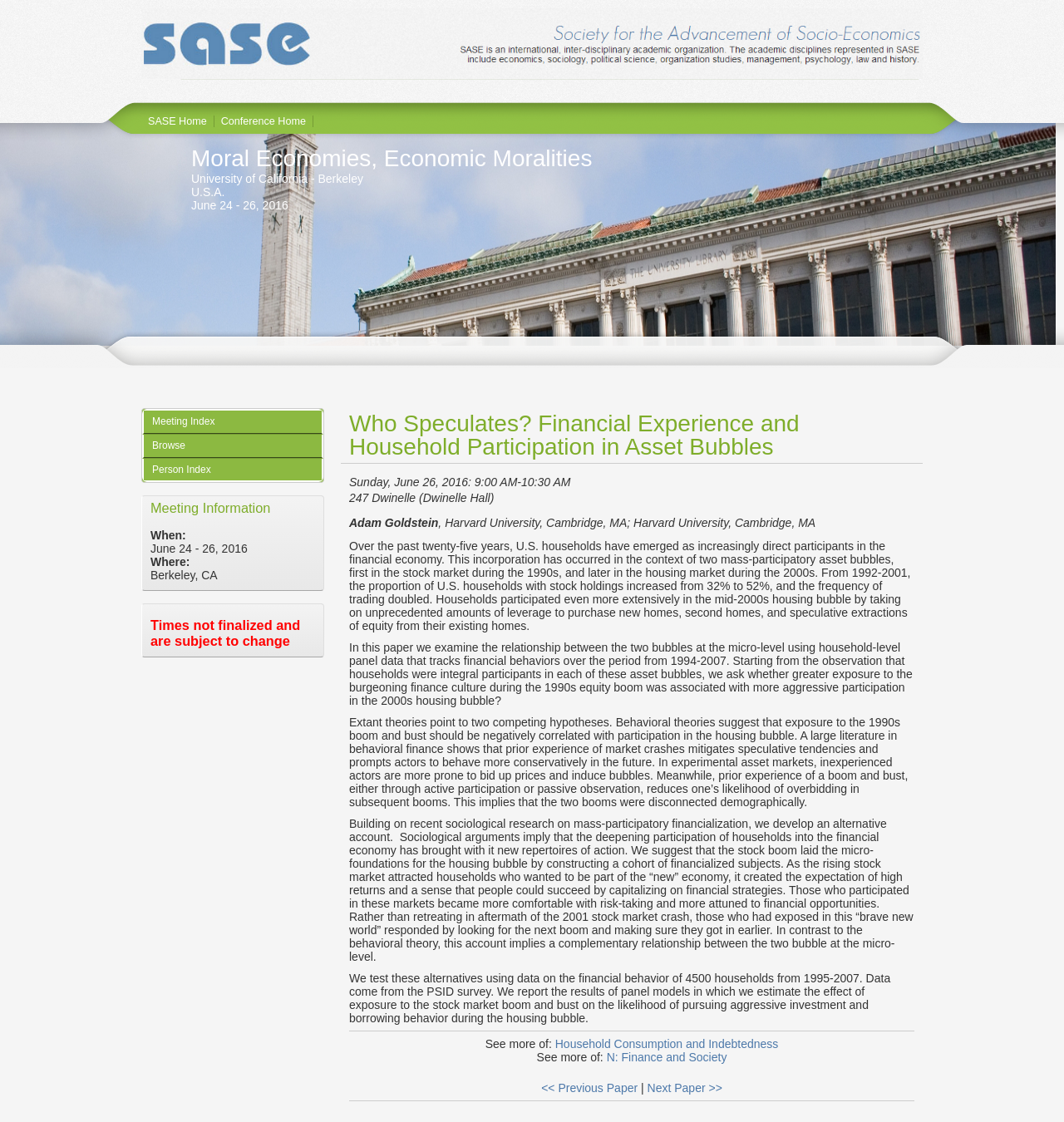Find the bounding box coordinates of the element you need to click on to perform this action: 'Browse papers'. The coordinates should be represented by four float values between 0 and 1, in the format [left, top, right, bottom].

[0.135, 0.387, 0.302, 0.406]